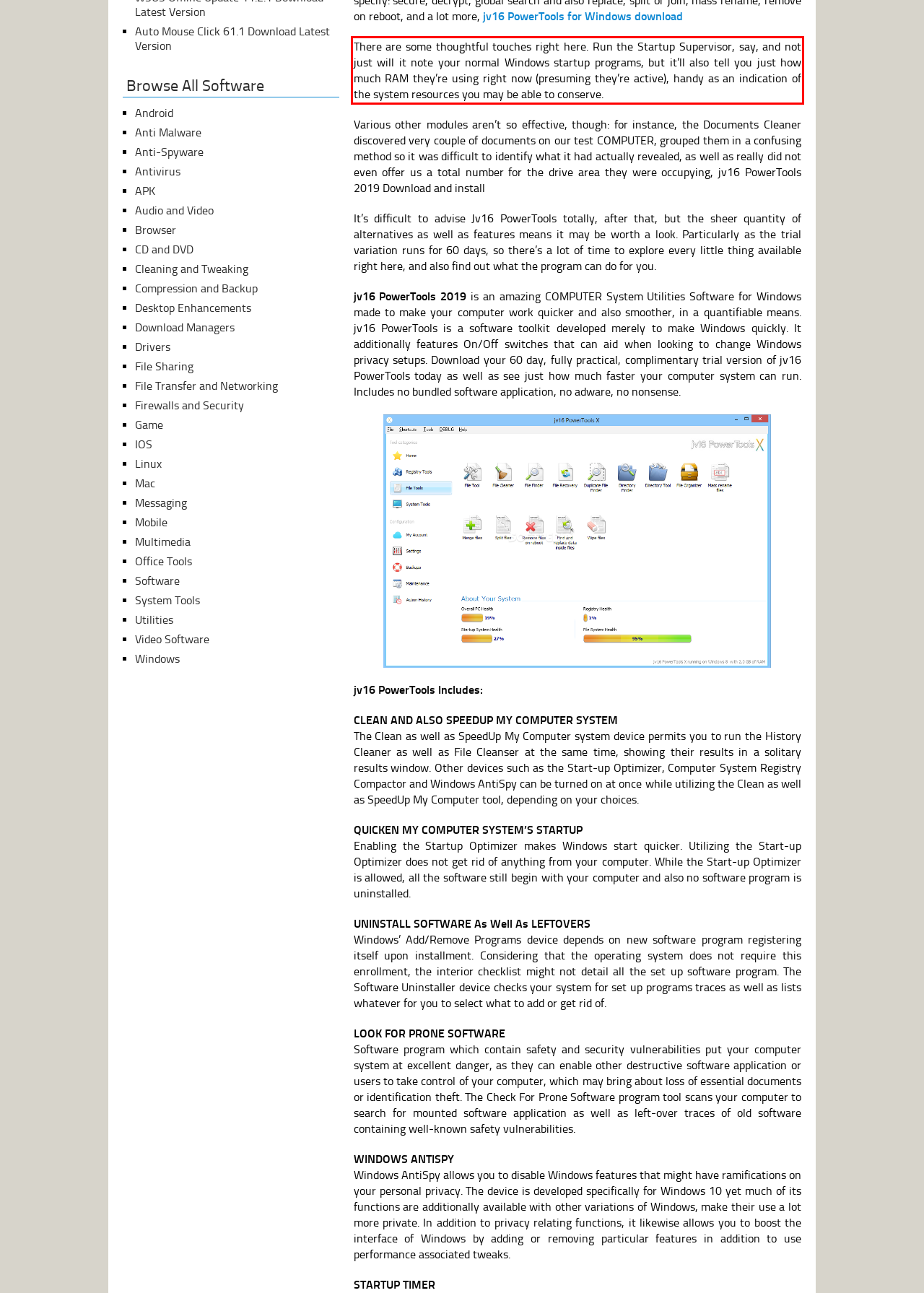You have a screenshot with a red rectangle around a UI element. Recognize and extract the text within this red bounding box using OCR.

There are some thoughtful touches right here. Run the Startup Supervisor, say, and not just will it note your normal Windows startup programs, but it’ll also tell you just how much RAM they’re using right now (presuming they’re active), handy as an indication of the system resources you may be able to conserve.